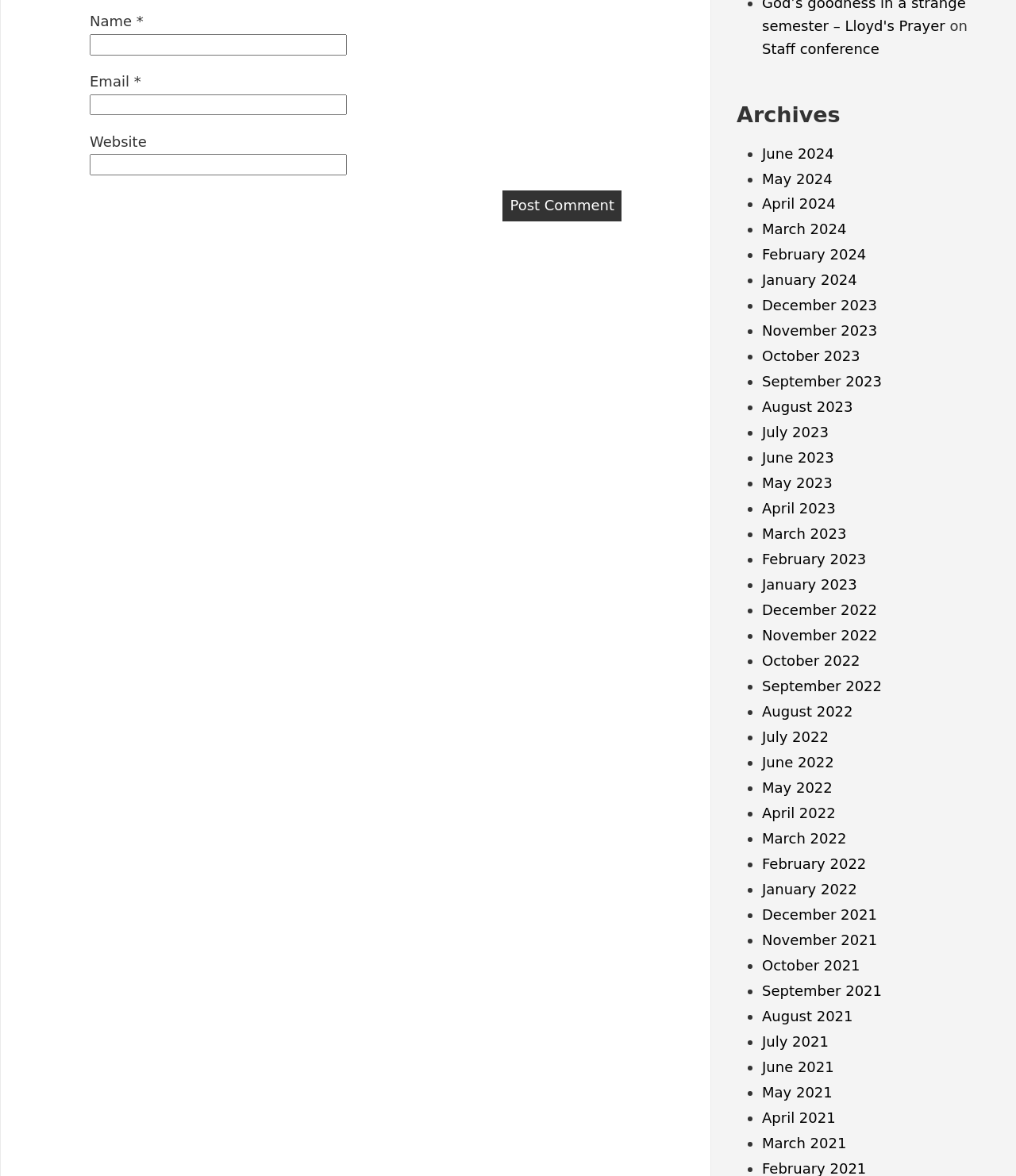Please identify the coordinates of the bounding box for the clickable region that will accomplish this instruction: "Enter your website URL".

[0.088, 0.131, 0.341, 0.149]